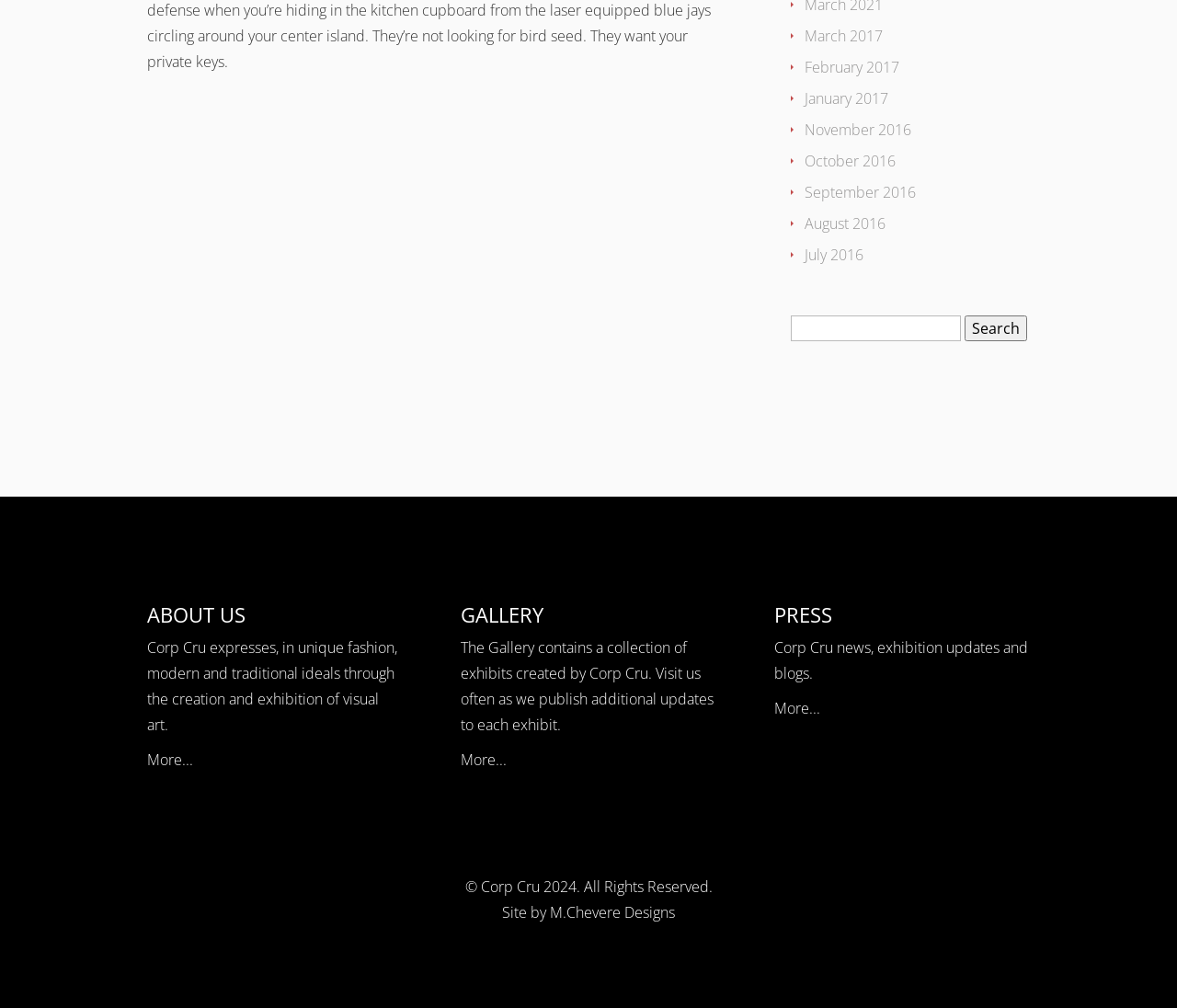Extract the bounding box of the UI element described as: "parent_node: Search for: name="s"".

[0.672, 0.313, 0.816, 0.339]